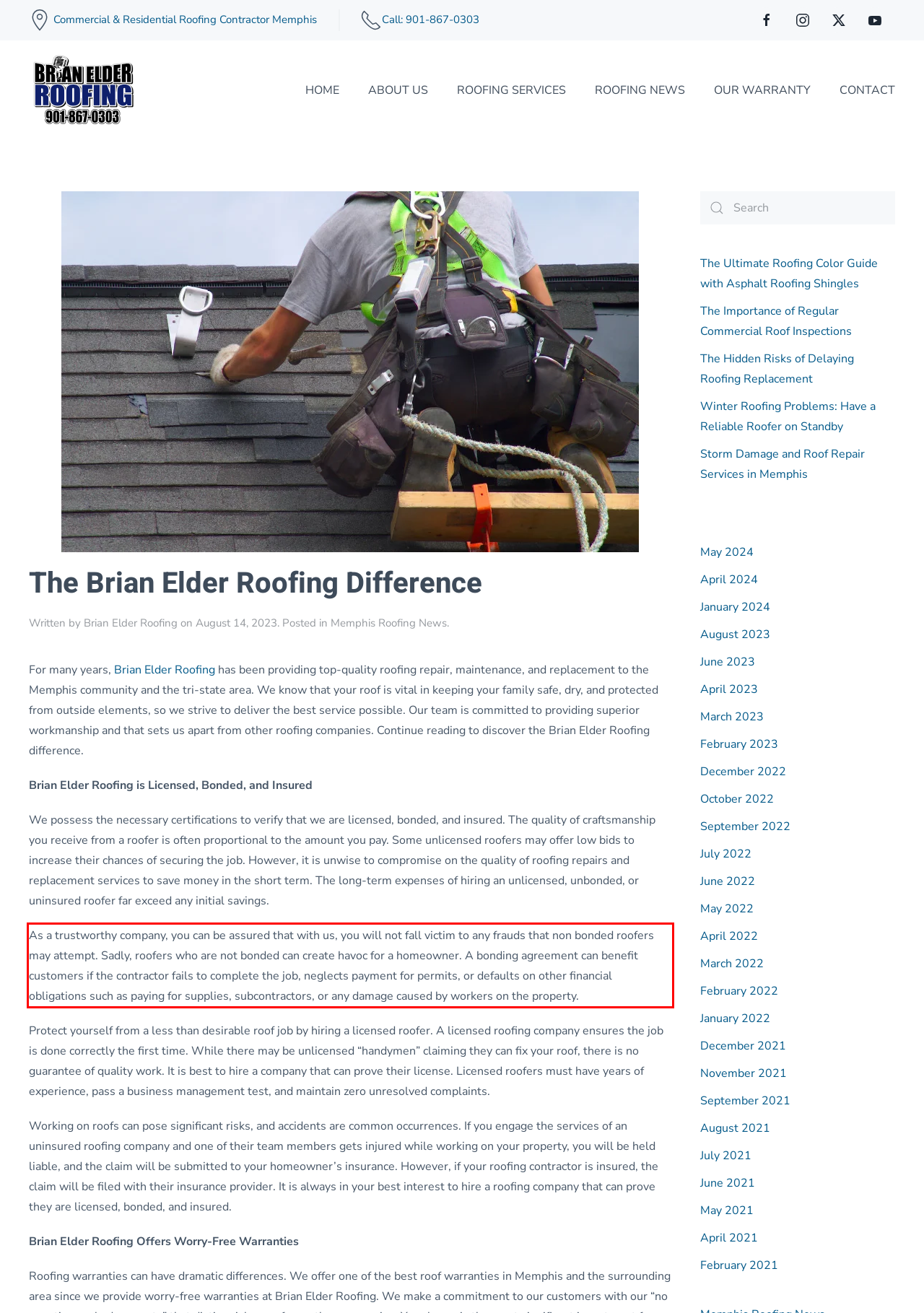Please identify the text within the red rectangular bounding box in the provided webpage screenshot.

As a trustworthy company, you can be assured that with us, you will not fall victim to any frauds that non bonded roofers may attempt. Sadly, roofers who are not bonded can create havoc for a homeowner. A bonding agreement can benefit customers if the contractor fails to complete the job, neglects payment for permits, or defaults on other financial obligations such as paying for supplies, subcontractors, or any damage caused by workers on the property.